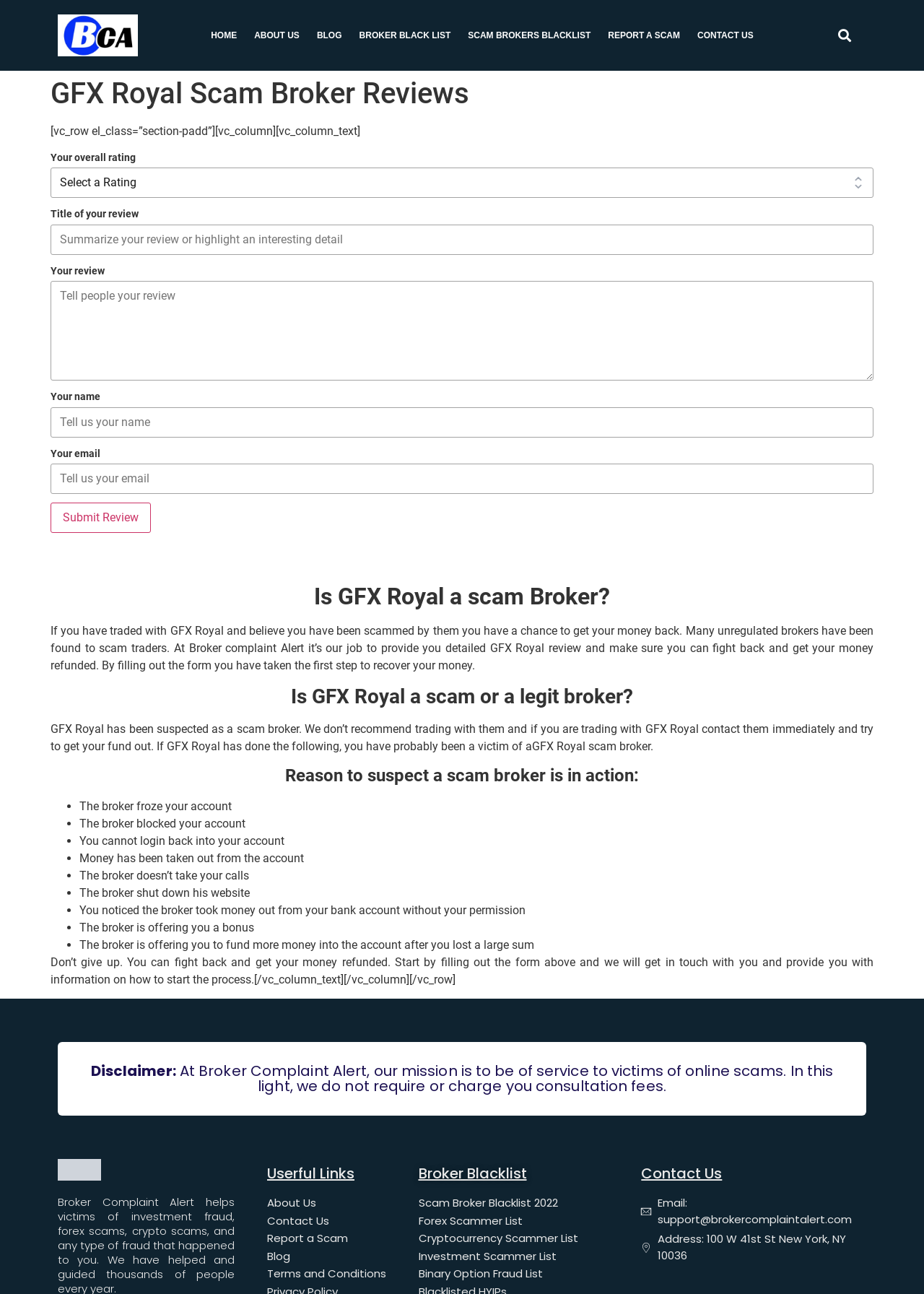What is the purpose of this webpage?
Carefully analyze the image and provide a thorough answer to the question.

Based on the webpage content, it appears that the purpose of this webpage is to guide users who have been scammed by GFX Royal, a suspected scam broker, to get their funds back. The webpage provides information on how to identify a scam broker and offers a form to fill out to start the process of recovering lost funds.